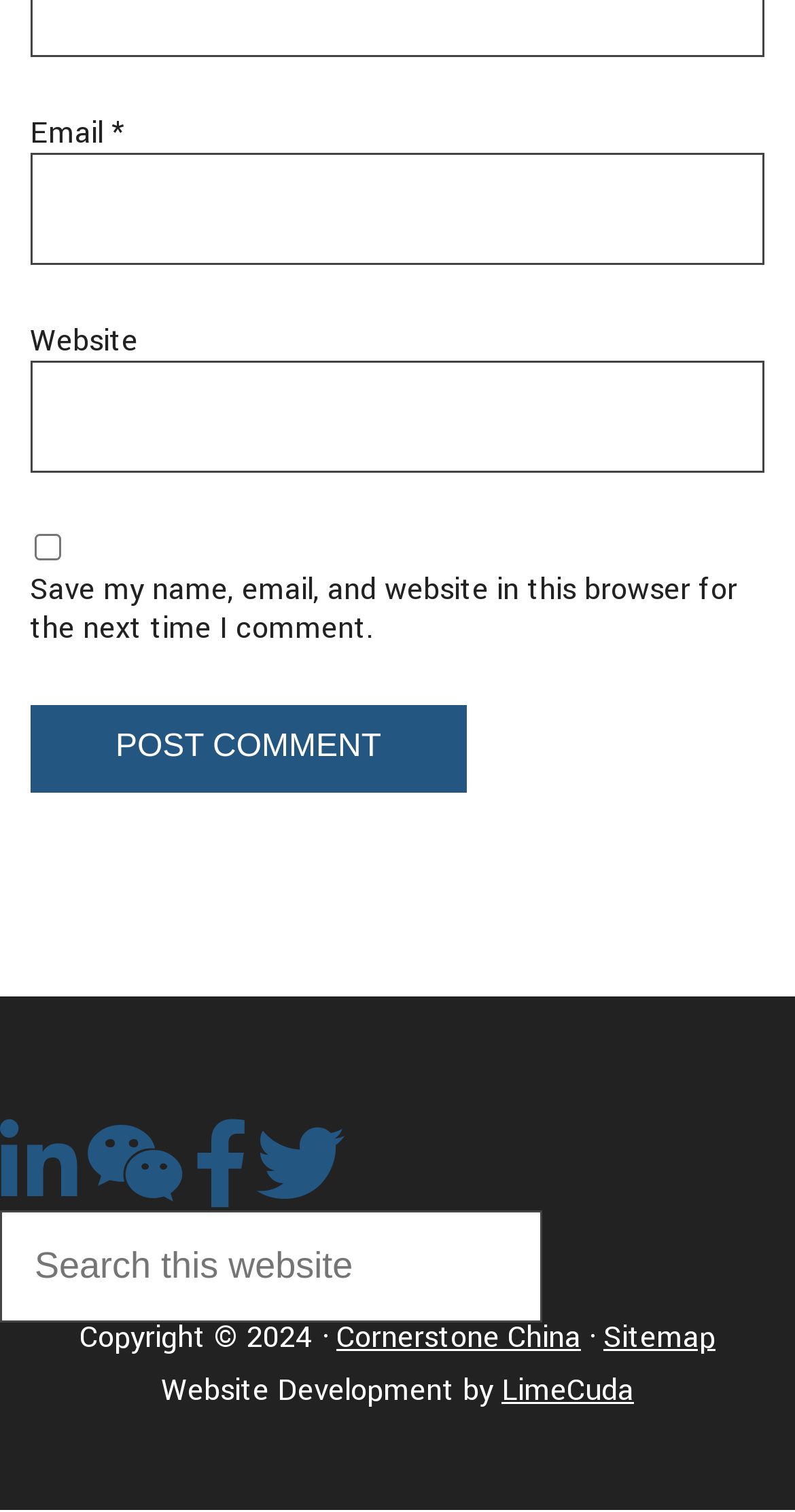How many social media links are there?
Answer the question based on the image using a single word or a brief phrase.

4